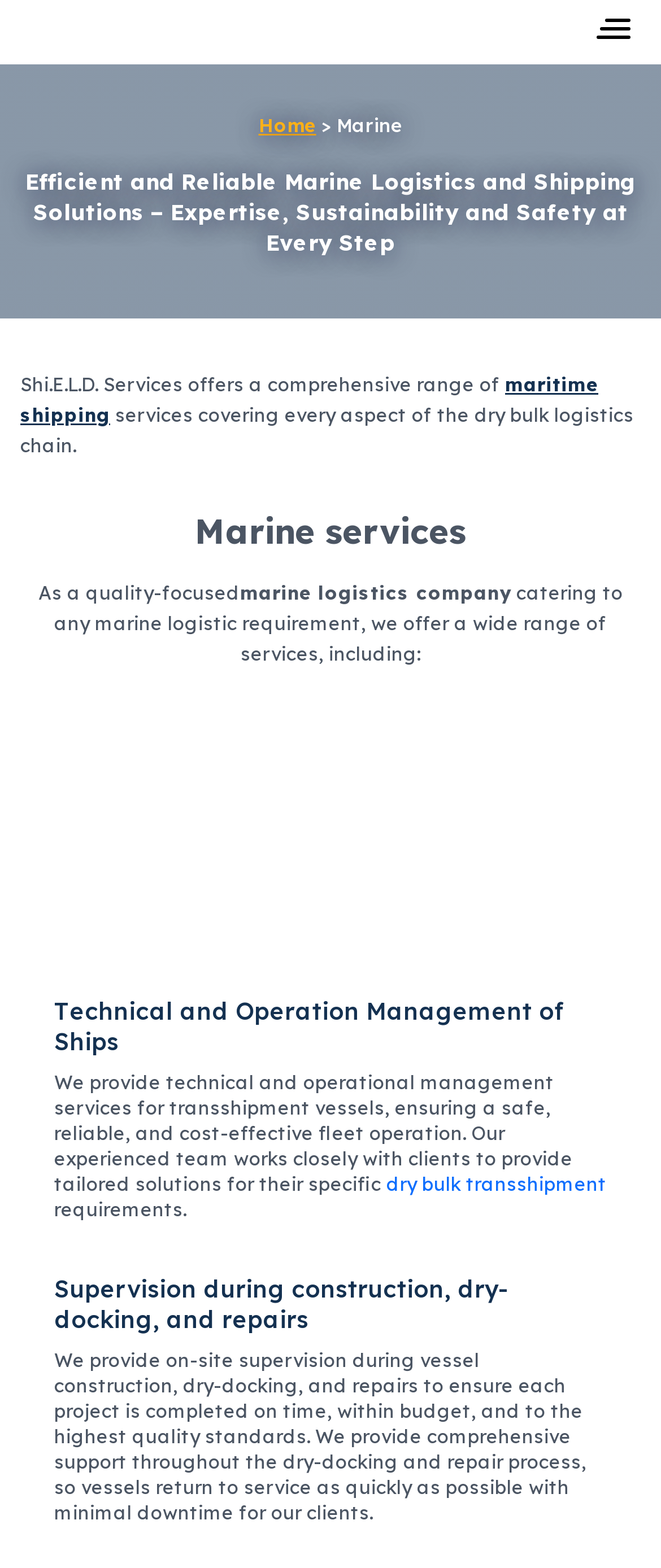Please give a succinct answer to the question in one word or phrase:
What type of vessels do they manage?

Transshipment vessels